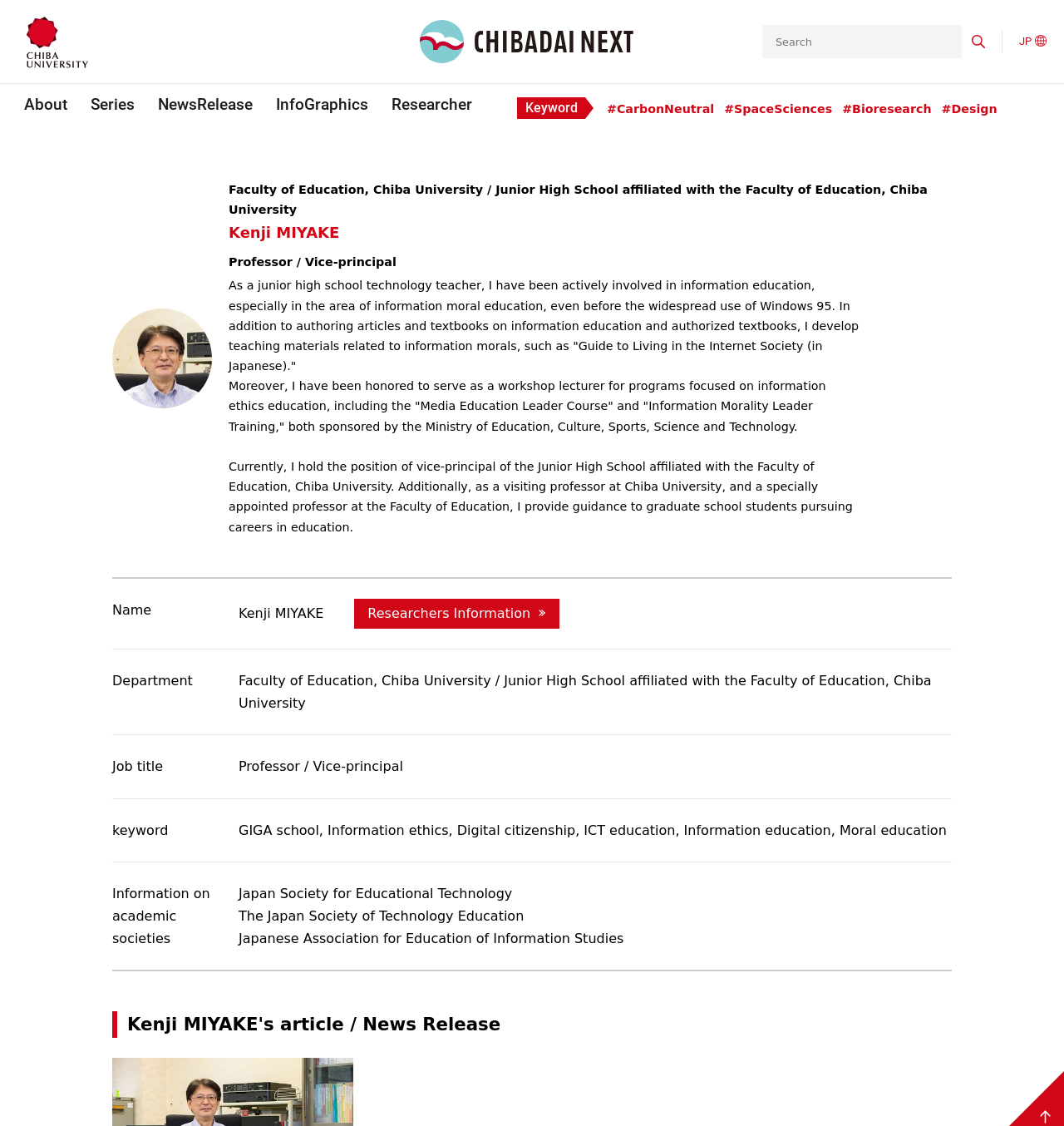Locate the bounding box coordinates of the clickable part needed for the task: "Visit Chiba University".

[0.024, 0.029, 0.083, 0.043]